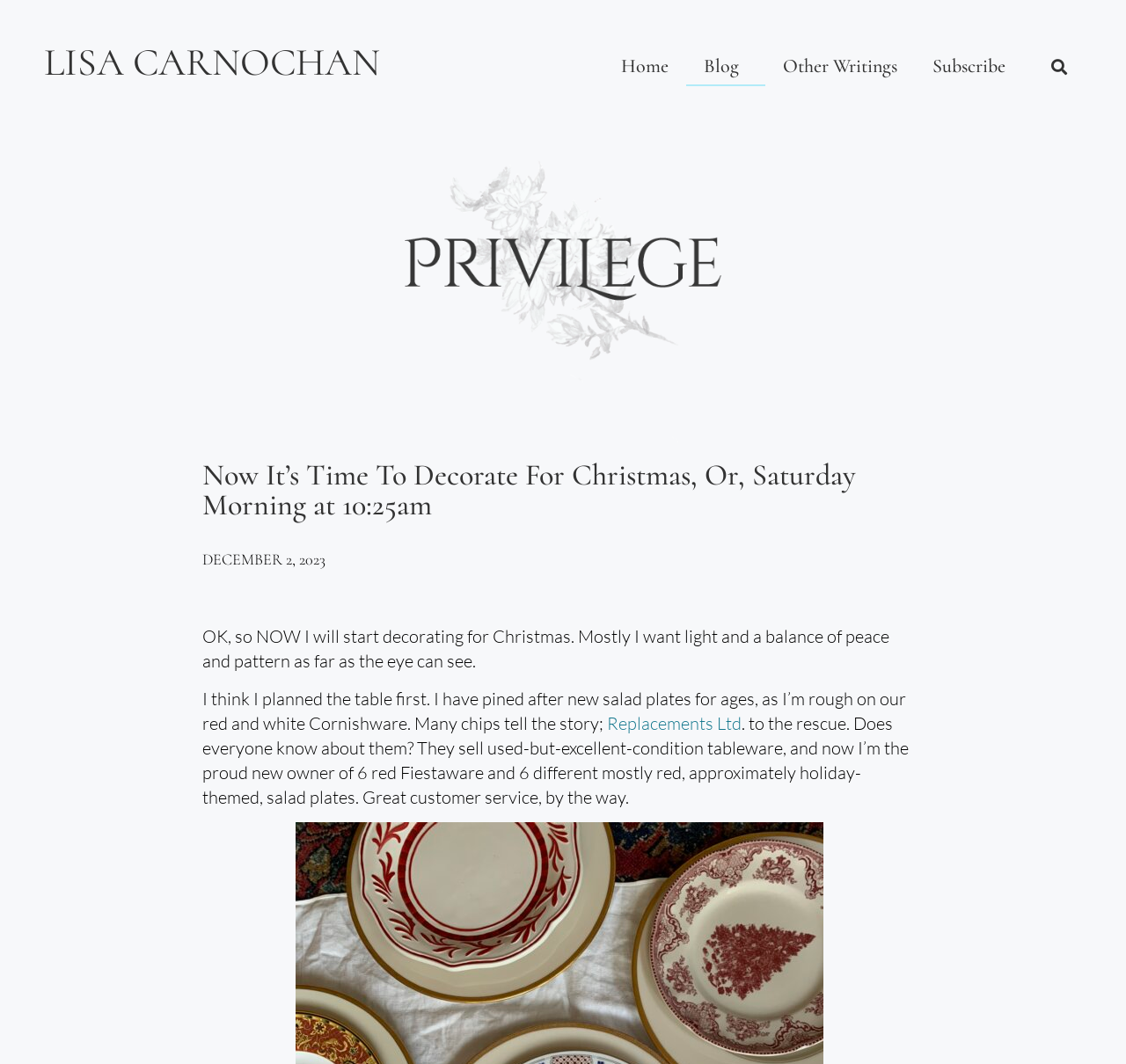Pinpoint the bounding box coordinates for the area that should be clicked to perform the following instruction: "Search for something".

[0.924, 0.049, 0.954, 0.077]